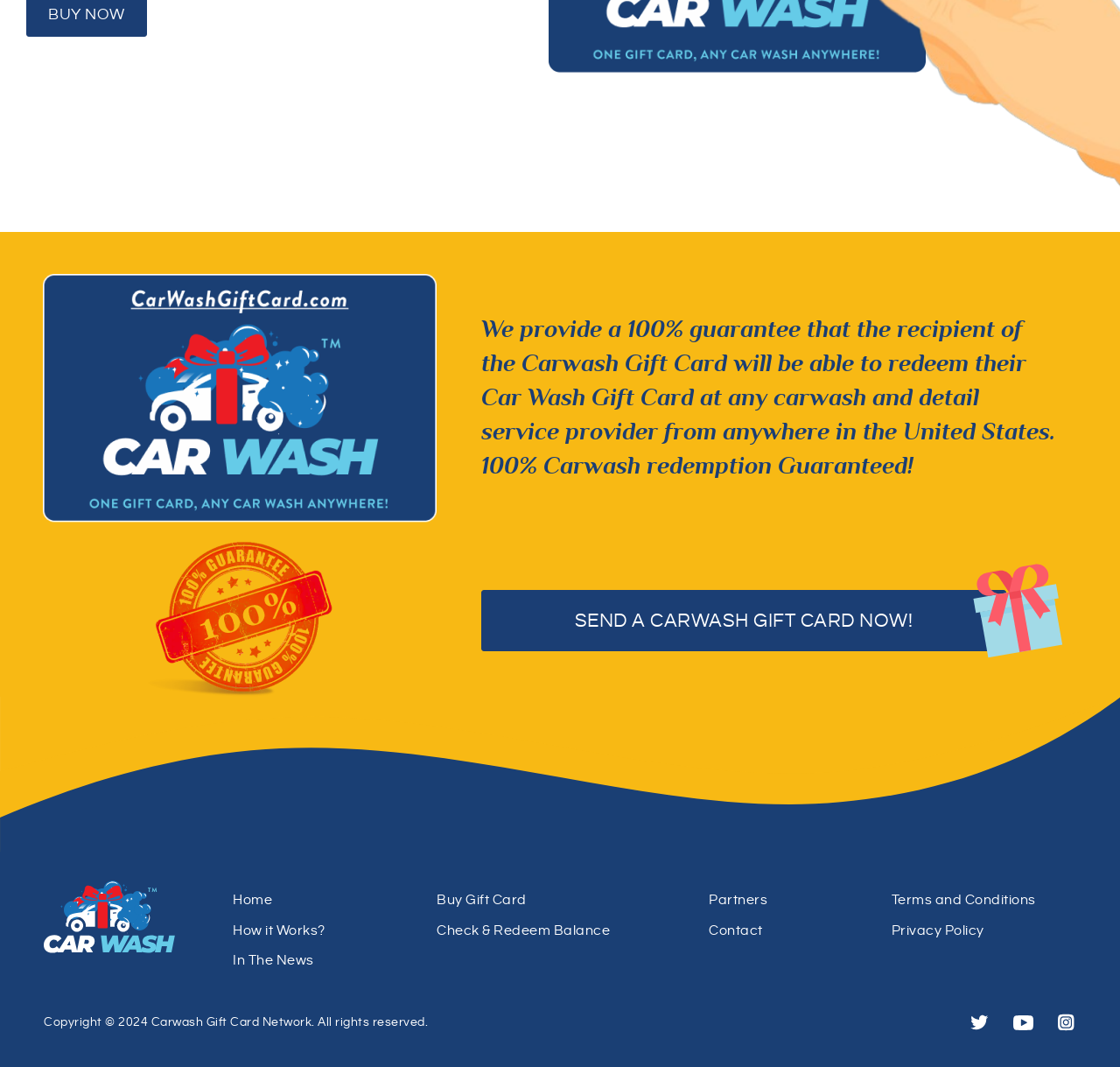What is the main purpose of this website?
Examine the screenshot and reply with a single word or phrase.

To provide car wash gift cards